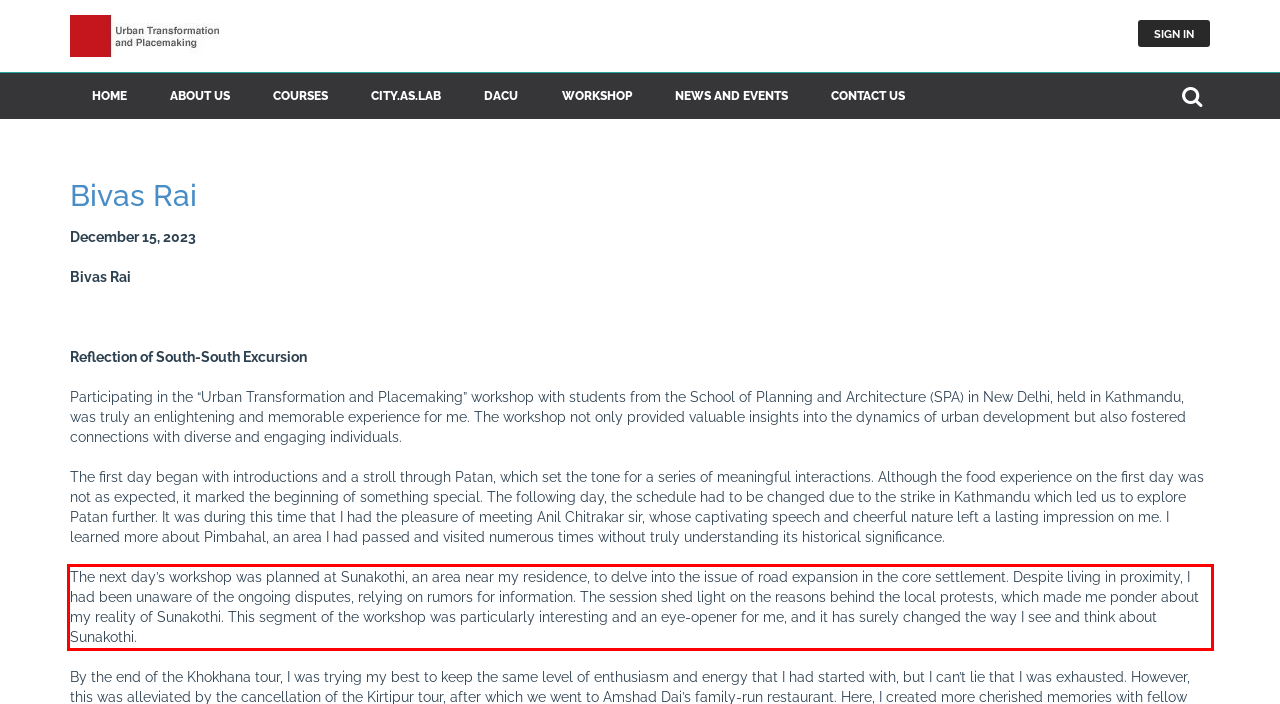Within the provided webpage screenshot, find the red rectangle bounding box and perform OCR to obtain the text content.

The next day’s workshop was planned at Sunakothi, an area near my residence, to delve into the issue of road expansion in the core settlement. Despite living in proximity, I had been unaware of the ongoing disputes, relying on rumors for information. The session shed light on the reasons behind the local protests, which made me ponder about my reality of Sunakothi. This segment of the workshop was particularly interesting and an eye-opener for me, and it has surely changed the way I see and think about Sunakothi.